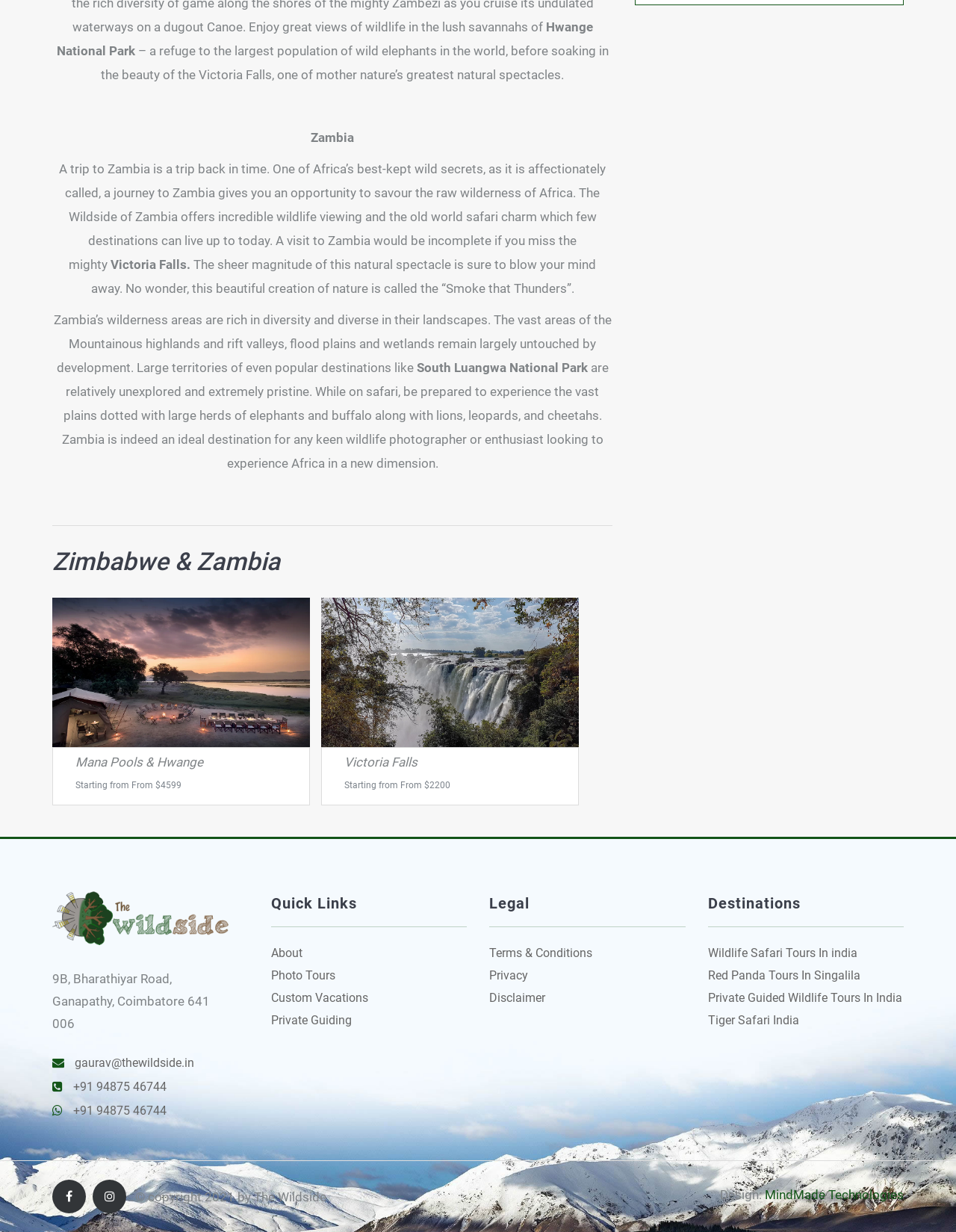Please determine the bounding box coordinates of the area that needs to be clicked to complete this task: 'Click on the 'Mana Pools & Hwange' link'. The coordinates must be four float numbers between 0 and 1, formatted as [left, top, right, bottom].

[0.079, 0.607, 0.3, 0.628]